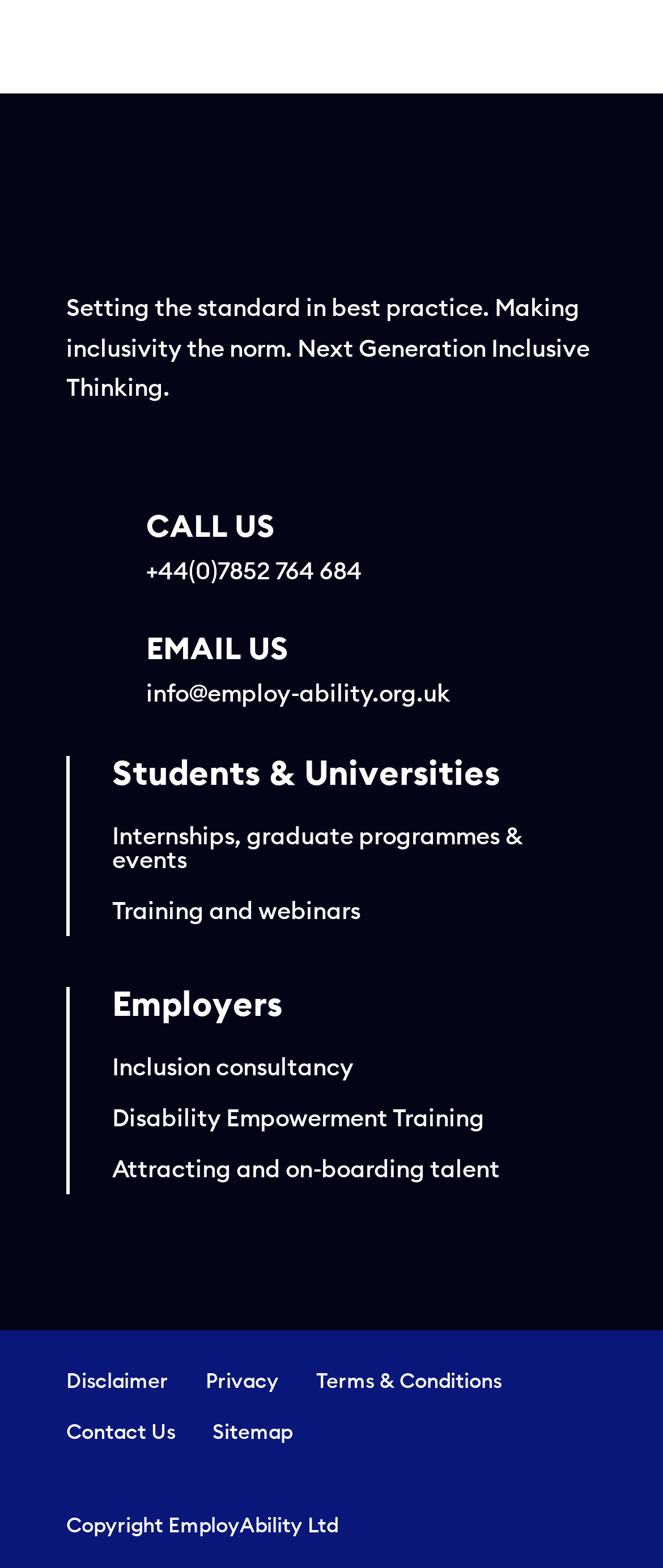Answer the question briefly using a single word or phrase: 
What is the email address to contact?

info@employ-ability.org.uk